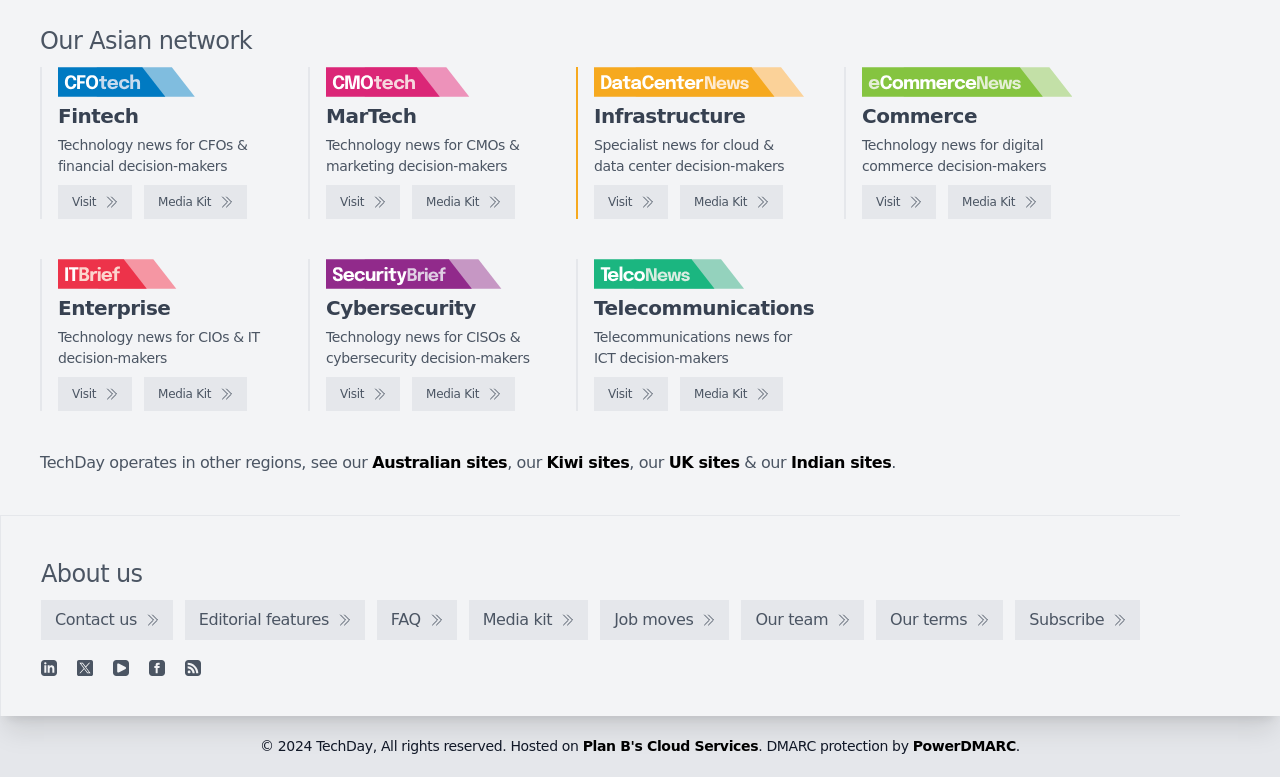Find the bounding box coordinates of the element you need to click on to perform this action: 'Contact us'. The coordinates should be represented by four float values between 0 and 1, in the format [left, top, right, bottom].

[0.032, 0.772, 0.135, 0.824]